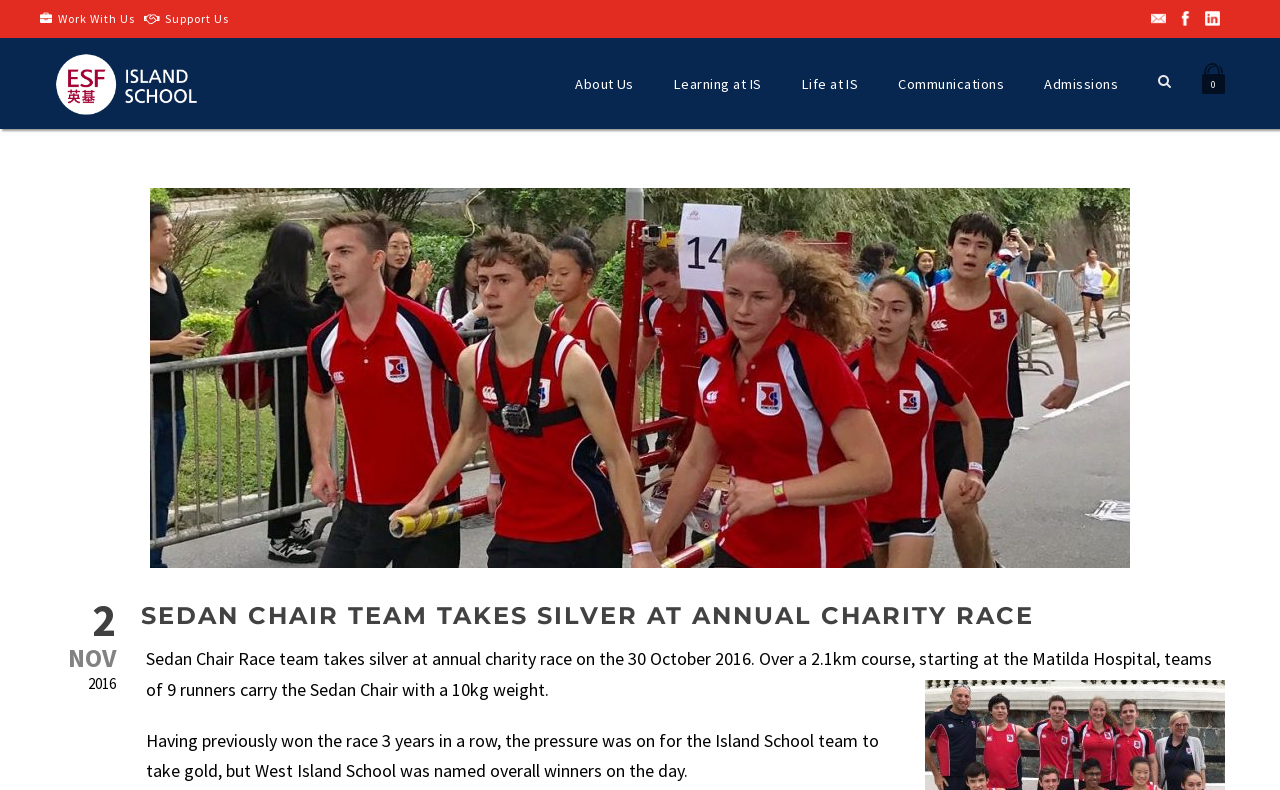Find the bounding box coordinates of the clickable area that will achieve the following instruction: "Open Email".

[0.899, 0.006, 0.911, 0.035]